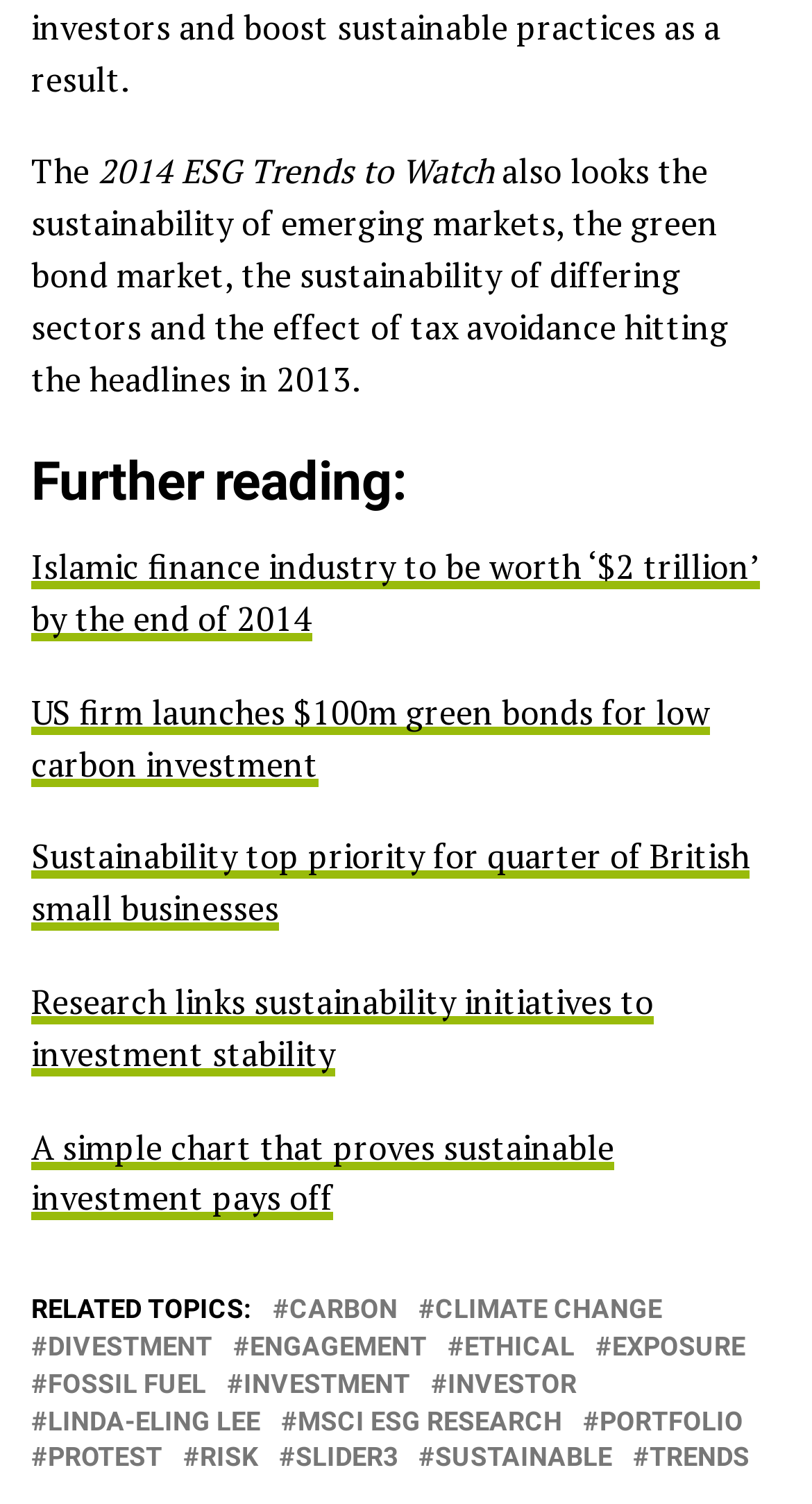Review the image closely and give a comprehensive answer to the question: What is the last category mentioned under 'RELATED TOPICS'?

The last category mentioned under the 'RELATED TOPICS' section is 'TRENDS', which is a link.